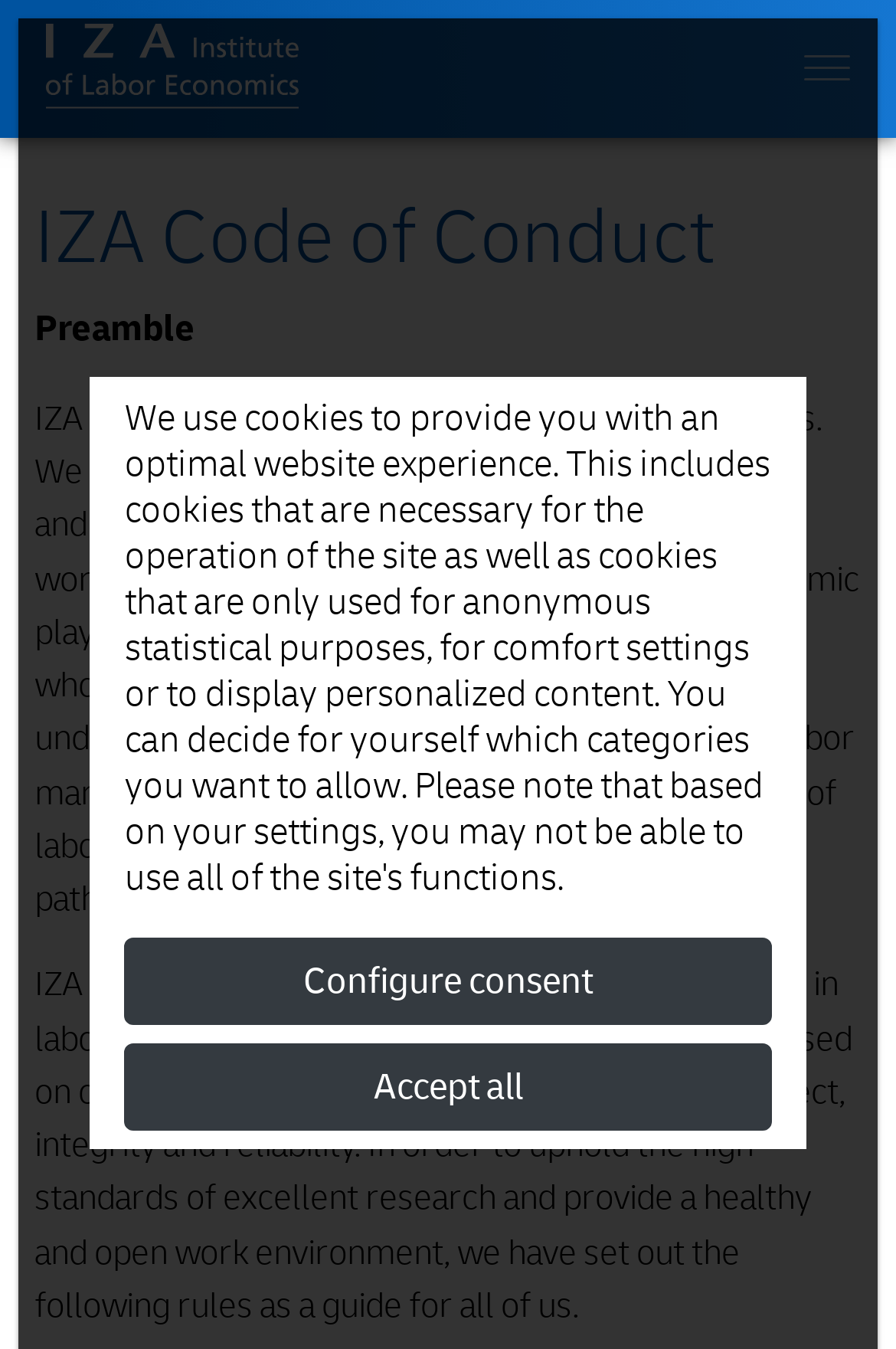Give a one-word or short phrase answer to this question: 
What is the name of the institute?

IZA